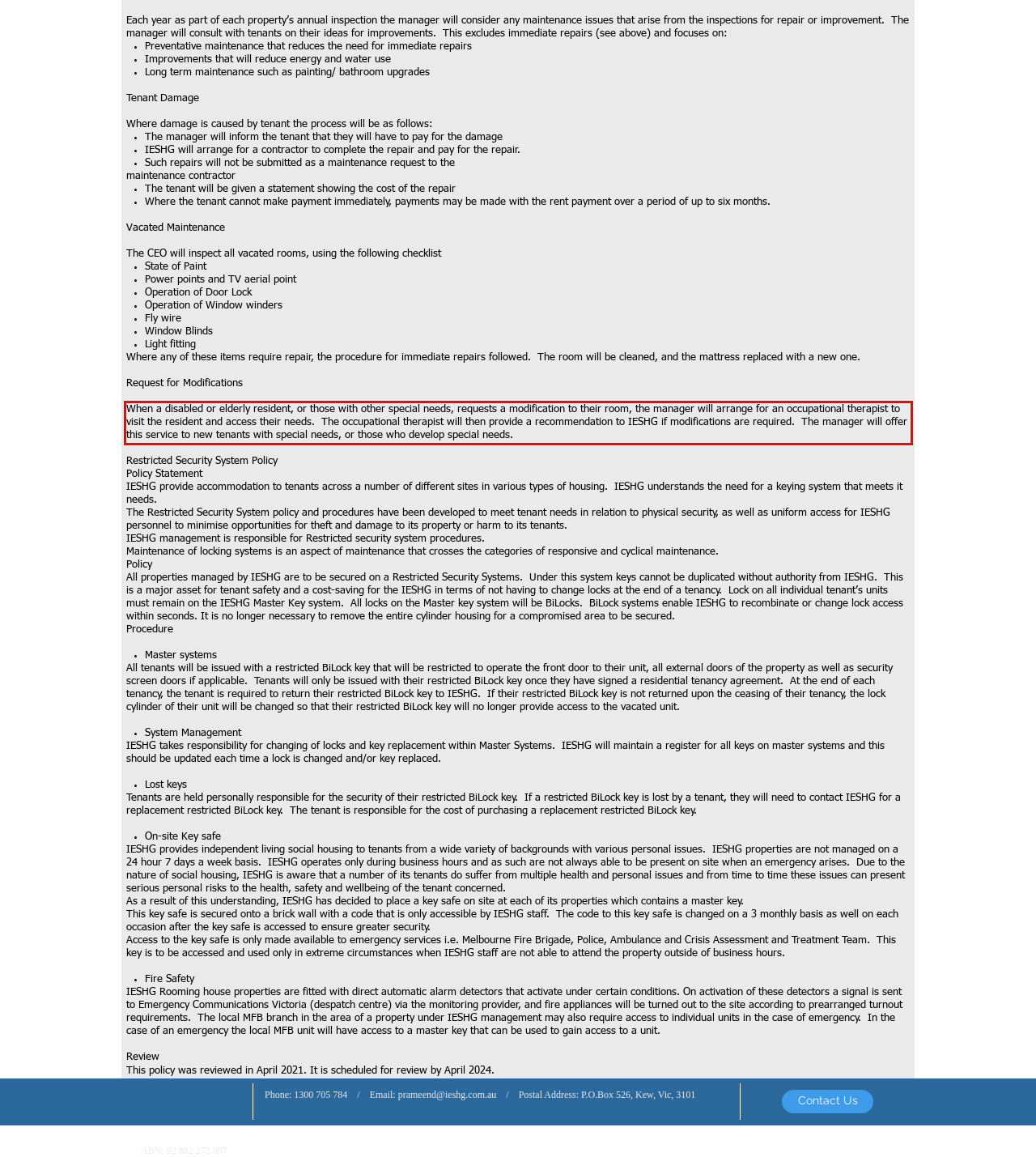Identify and transcribe the text content enclosed by the red bounding box in the given screenshot.

When a disabled or elderly resident, or those with other special needs, requests a modification to their room, the manager will arrange for an occupational therapist to visit the resident and access their needs. The occupational therapist will then provide a recommendation to IESHG if modifications are required. The manager will offer this service to new tenants with special needs, or those who develop special needs.